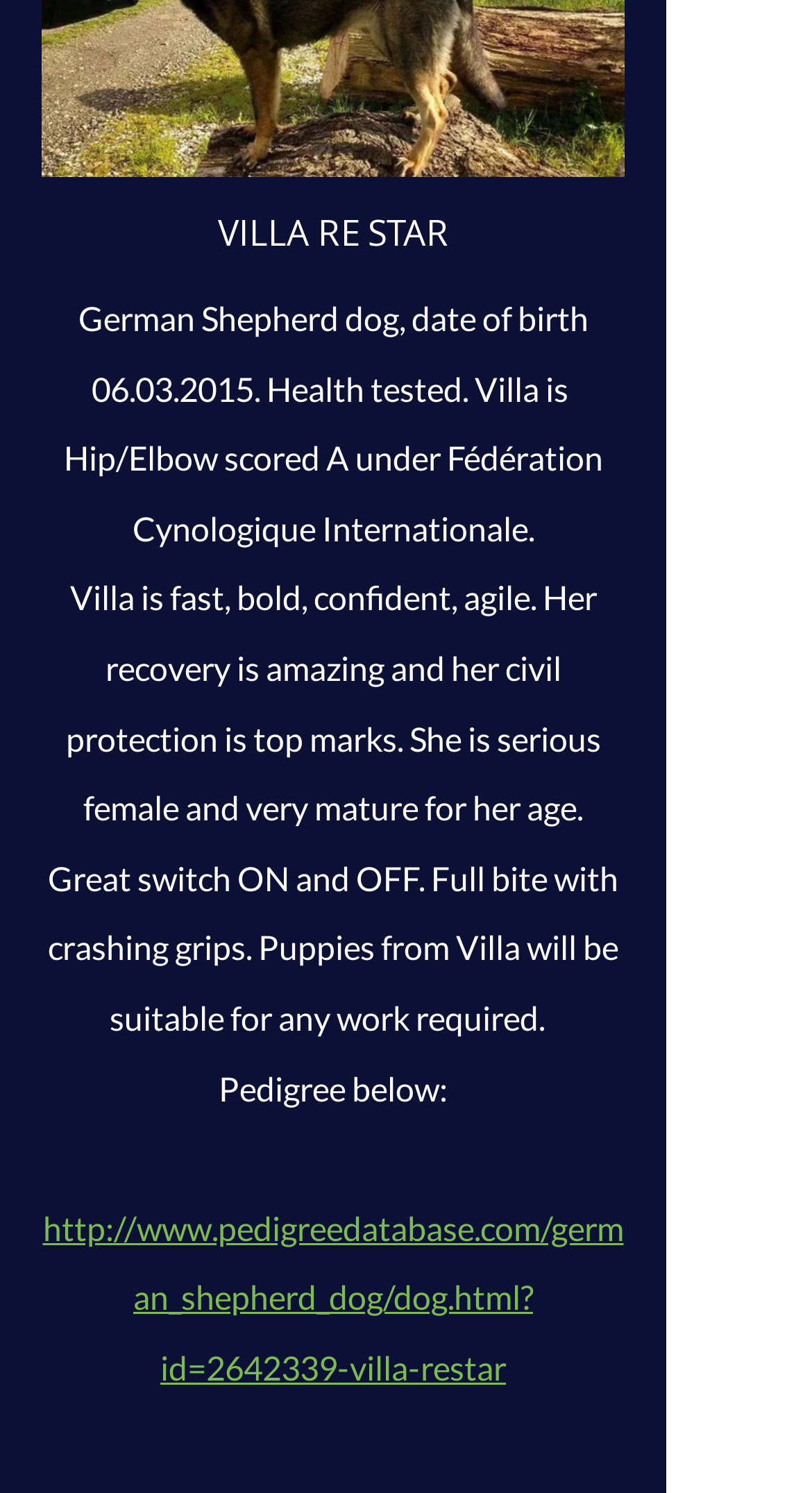Use one word or a short phrase to answer the question provided: 
What is the breed of the dog?

German Shepherd